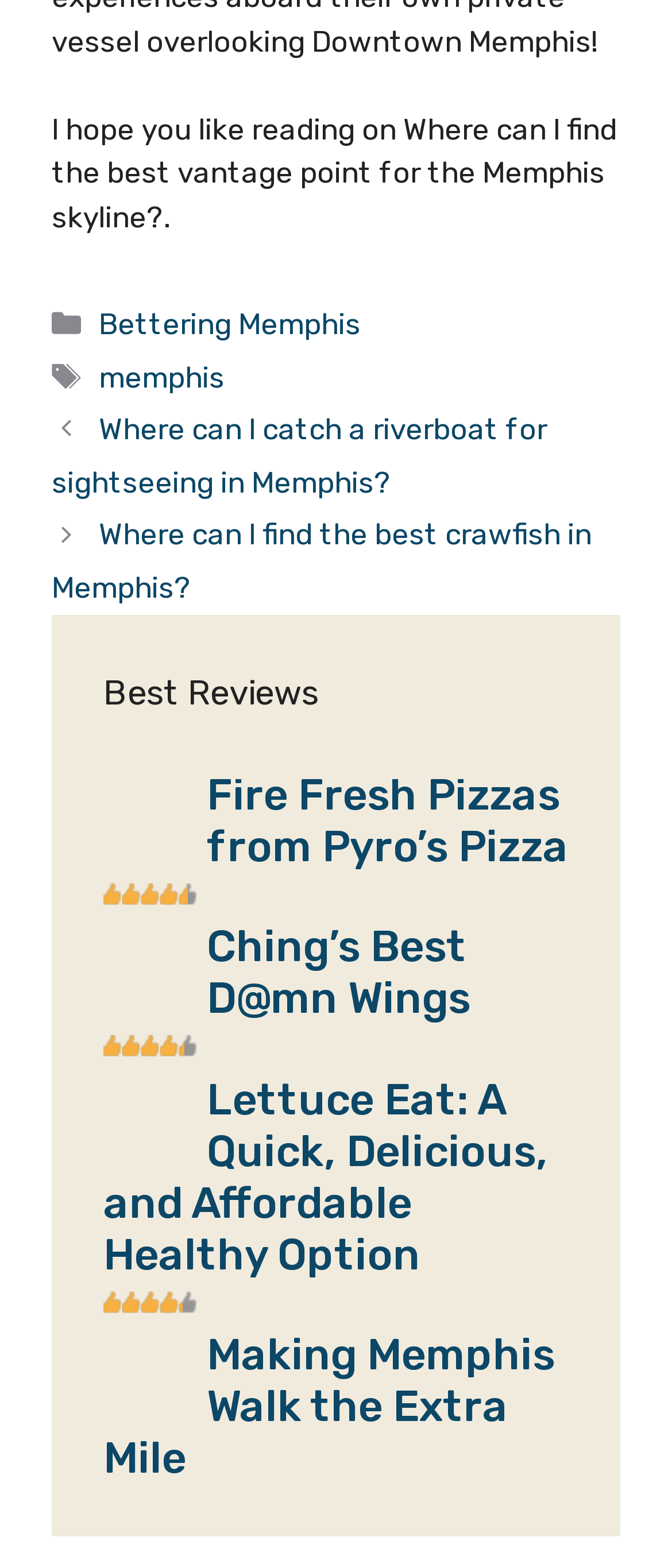Identify the bounding box coordinates of the clickable region necessary to fulfill the following instruction: "Click on the 'Bettering Memphis' link". The bounding box coordinates should be four float numbers between 0 and 1, i.e., [left, top, right, bottom].

[0.147, 0.196, 0.536, 0.218]